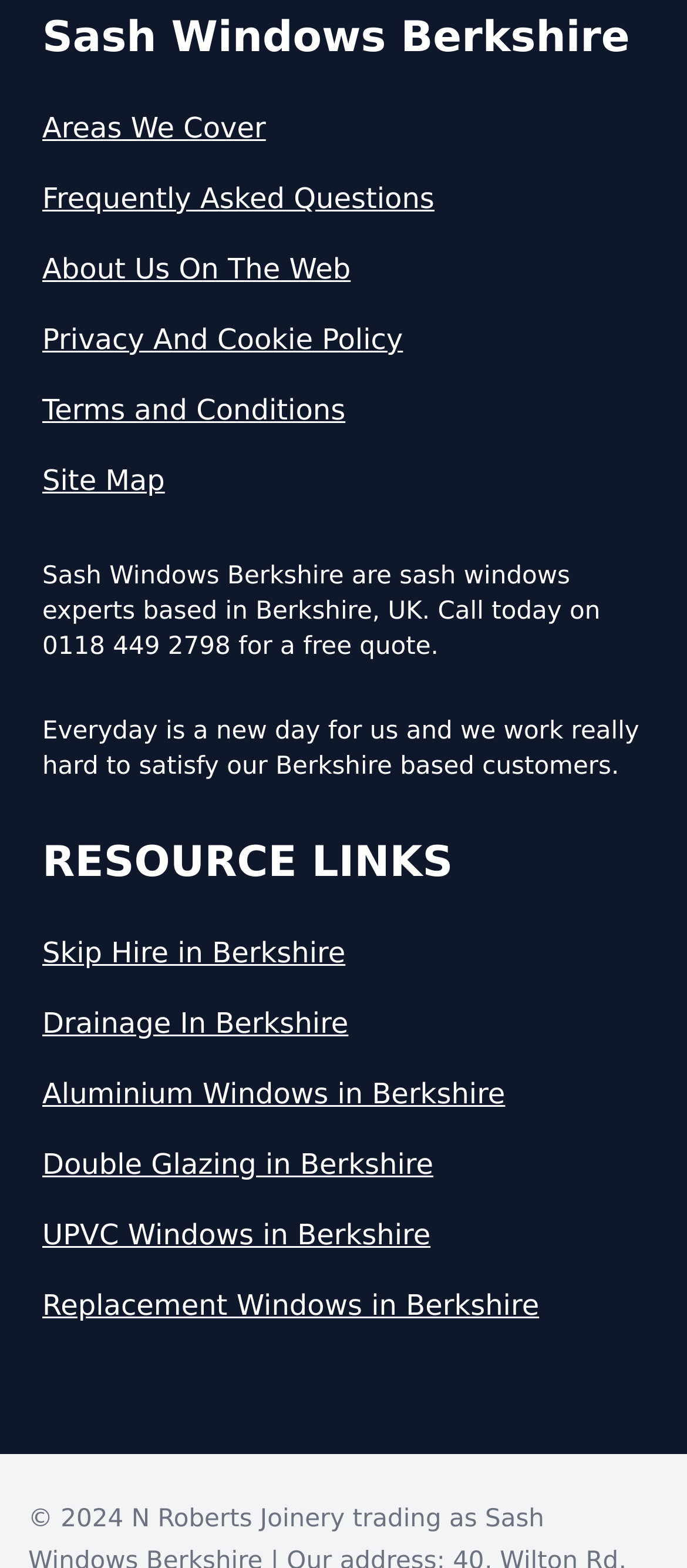Carefully examine the image and provide an in-depth answer to the question: What is the company's location?

The company's location can be found in the StaticText element with the text 'Sash Windows Berkshire are sash windows experts based in Berkshire, UK.'